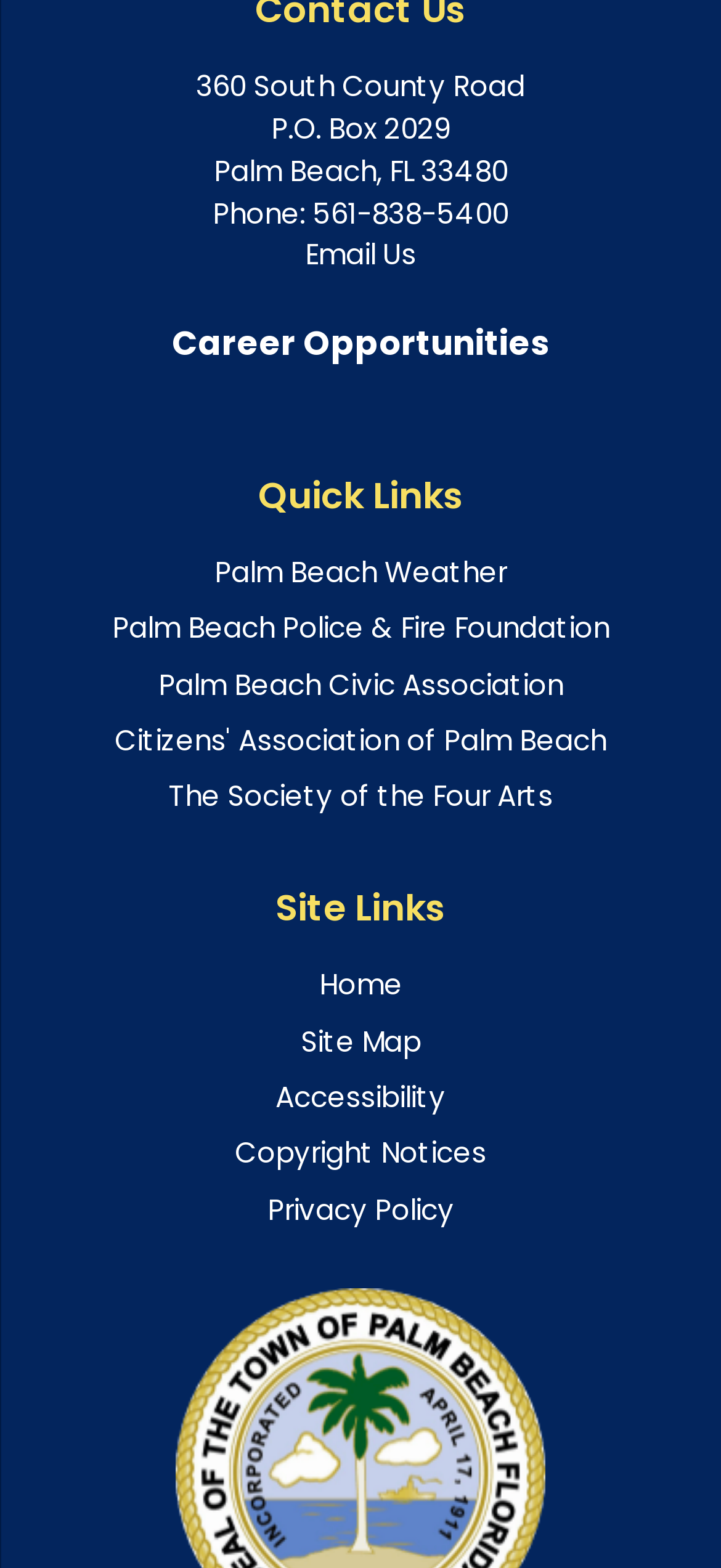Predict the bounding box coordinates for the UI element described as: "Citizens' Association of Palm Beach". The coordinates should be four float numbers between 0 and 1, presented as [left, top, right, bottom].

[0.159, 0.46, 0.841, 0.484]